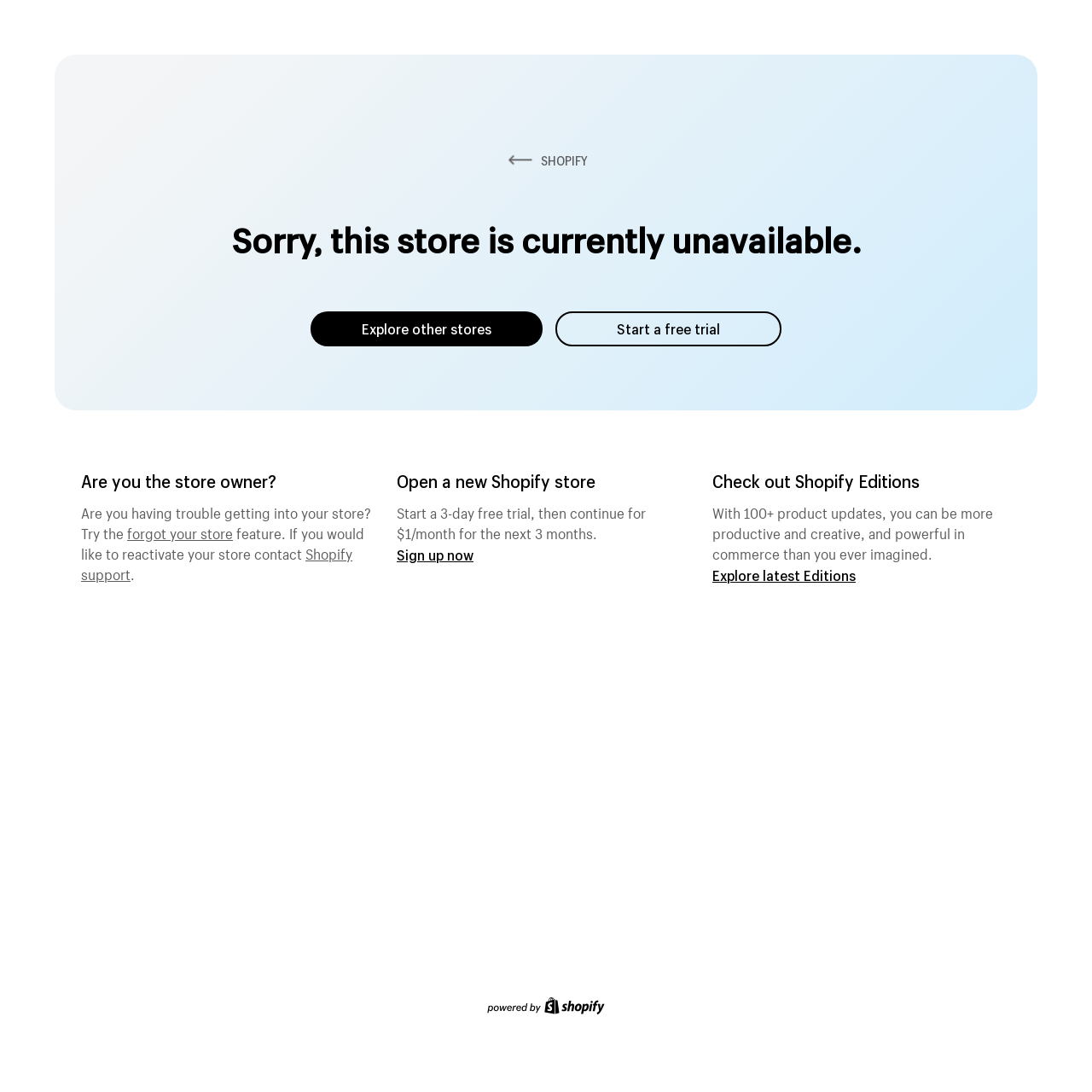Locate the bounding box of the UI element with the following description: "SHOPIFY".

[0.462, 0.14, 0.538, 0.155]